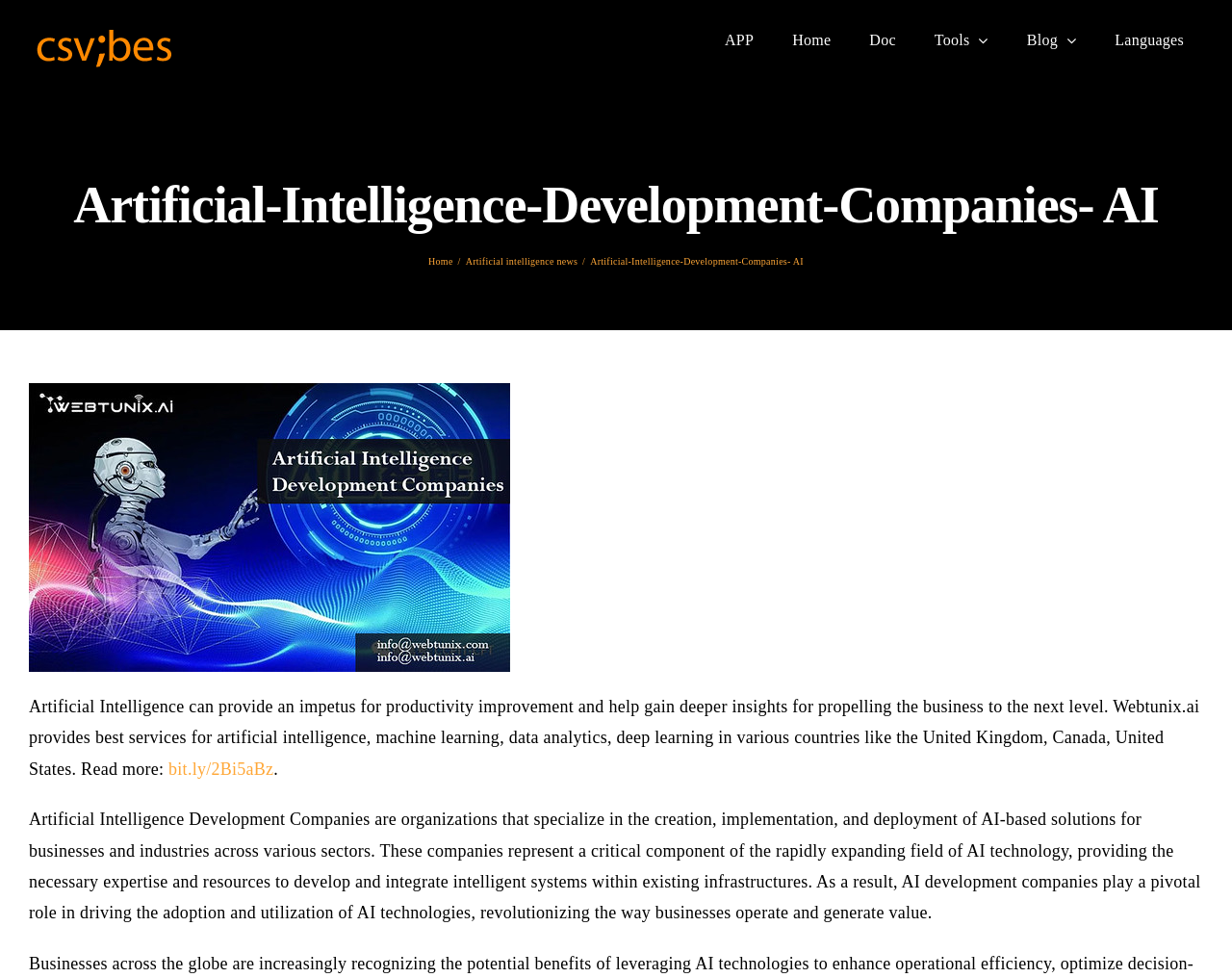What is the company name?
Based on the image, provide your answer in one word or phrase.

Csvibes